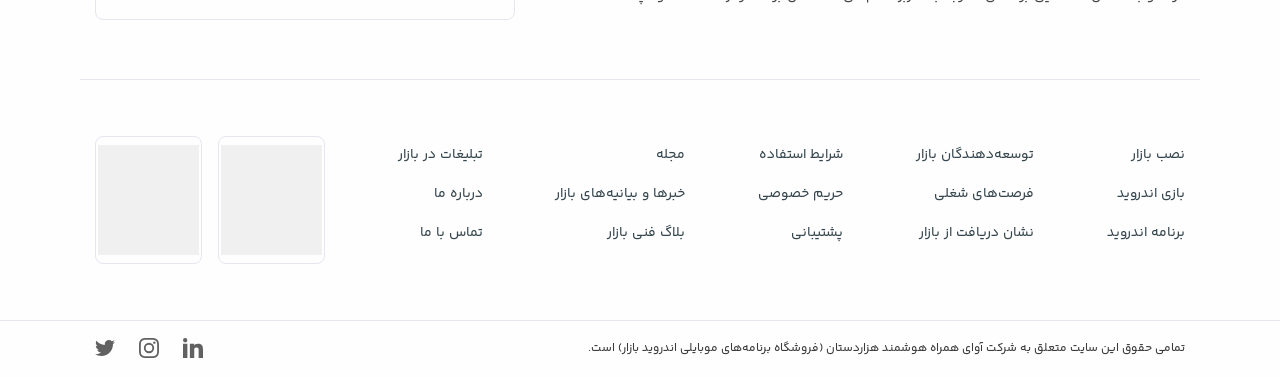Predict the bounding box for the UI component with the following description: "نشان دریافت از بازار".

[0.716, 0.568, 0.808, 0.672]